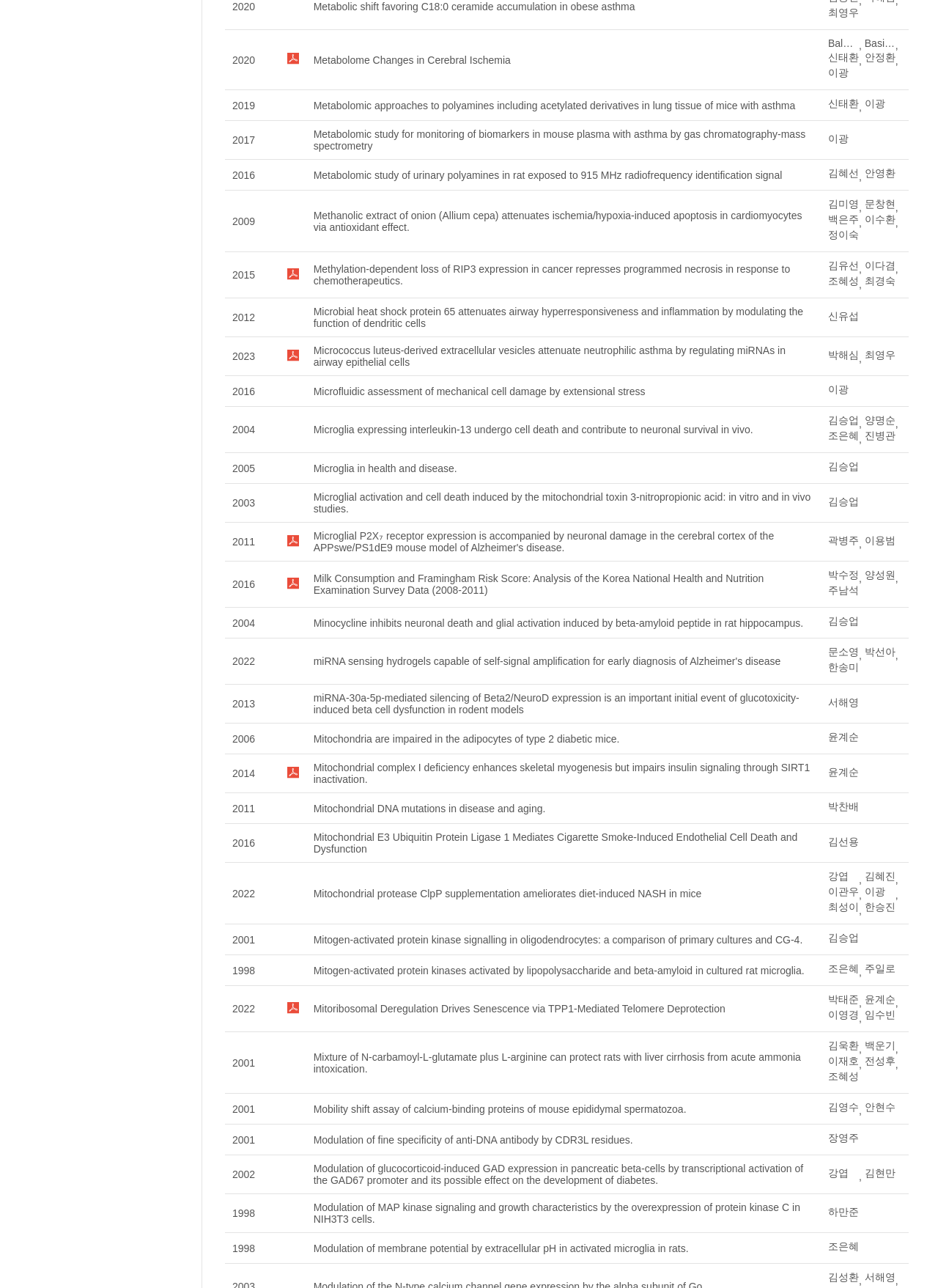How many rows are there in the table? From the image, respond with a single word or brief phrase.

7